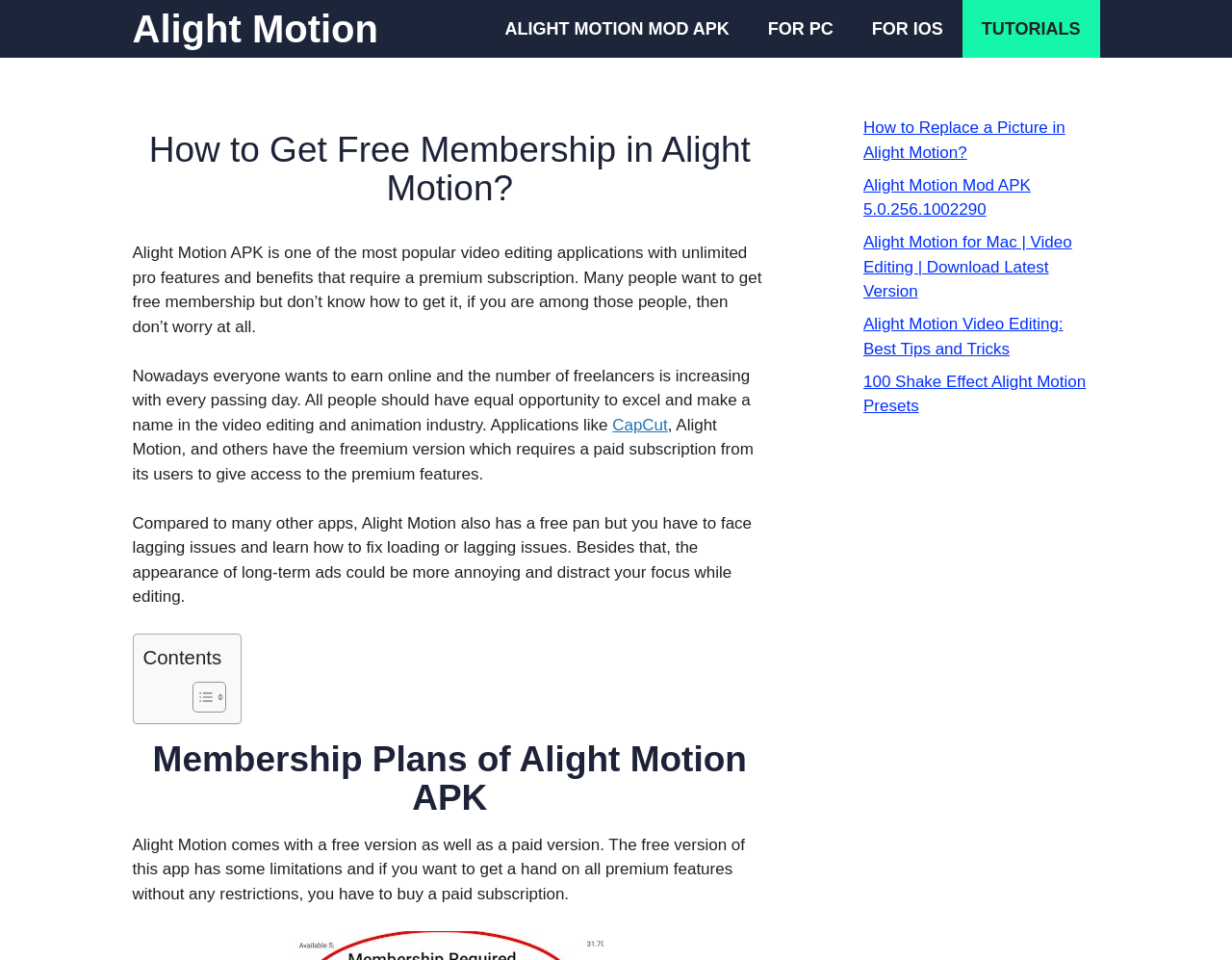Please identify and generate the text content of the webpage's main heading.

How to Get Free Membership in Alight Motion?